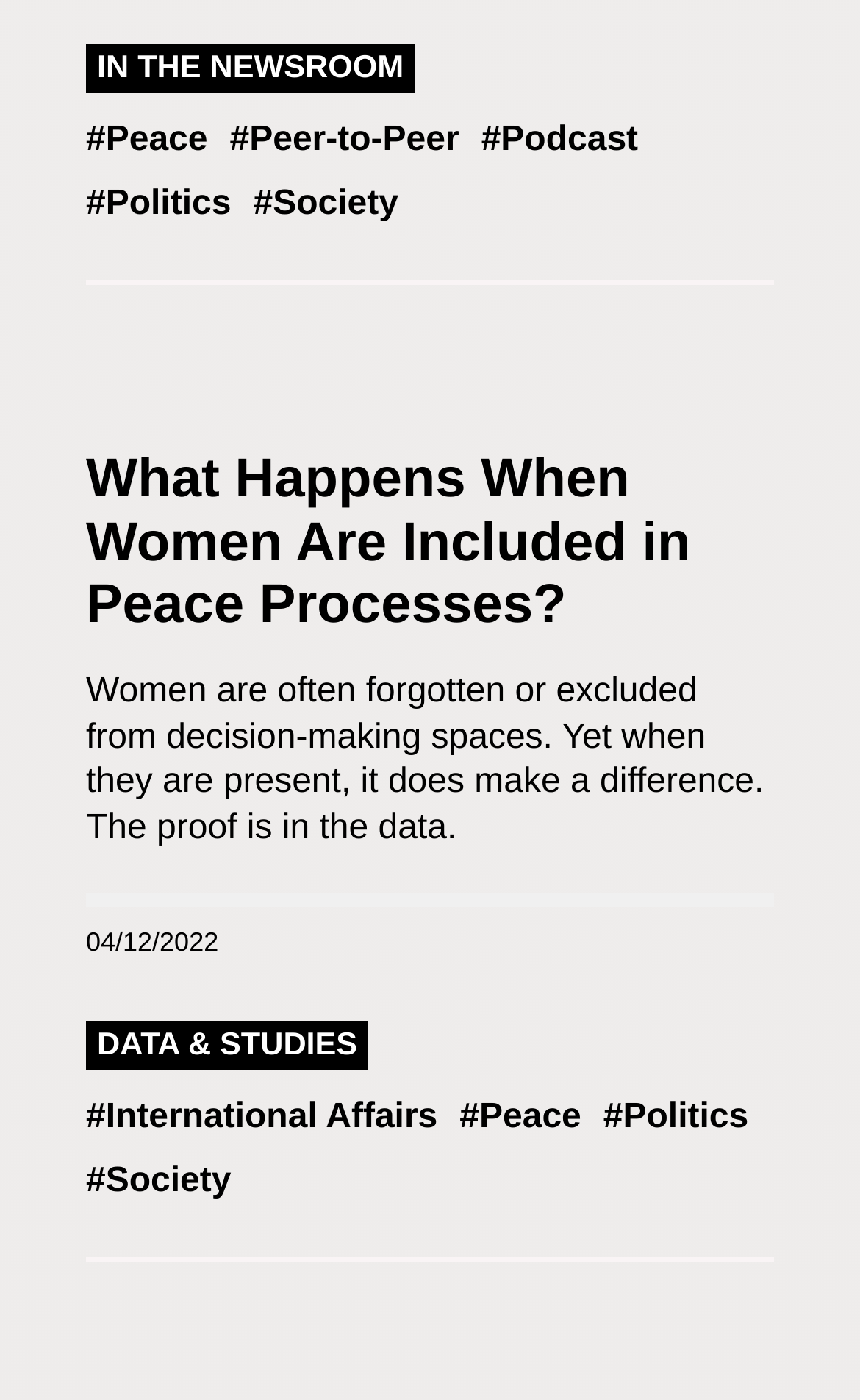Could you find the bounding box coordinates of the clickable area to complete this instruction: "Read about what happens when women are included in peace processes"?

[0.1, 0.322, 0.803, 0.454]